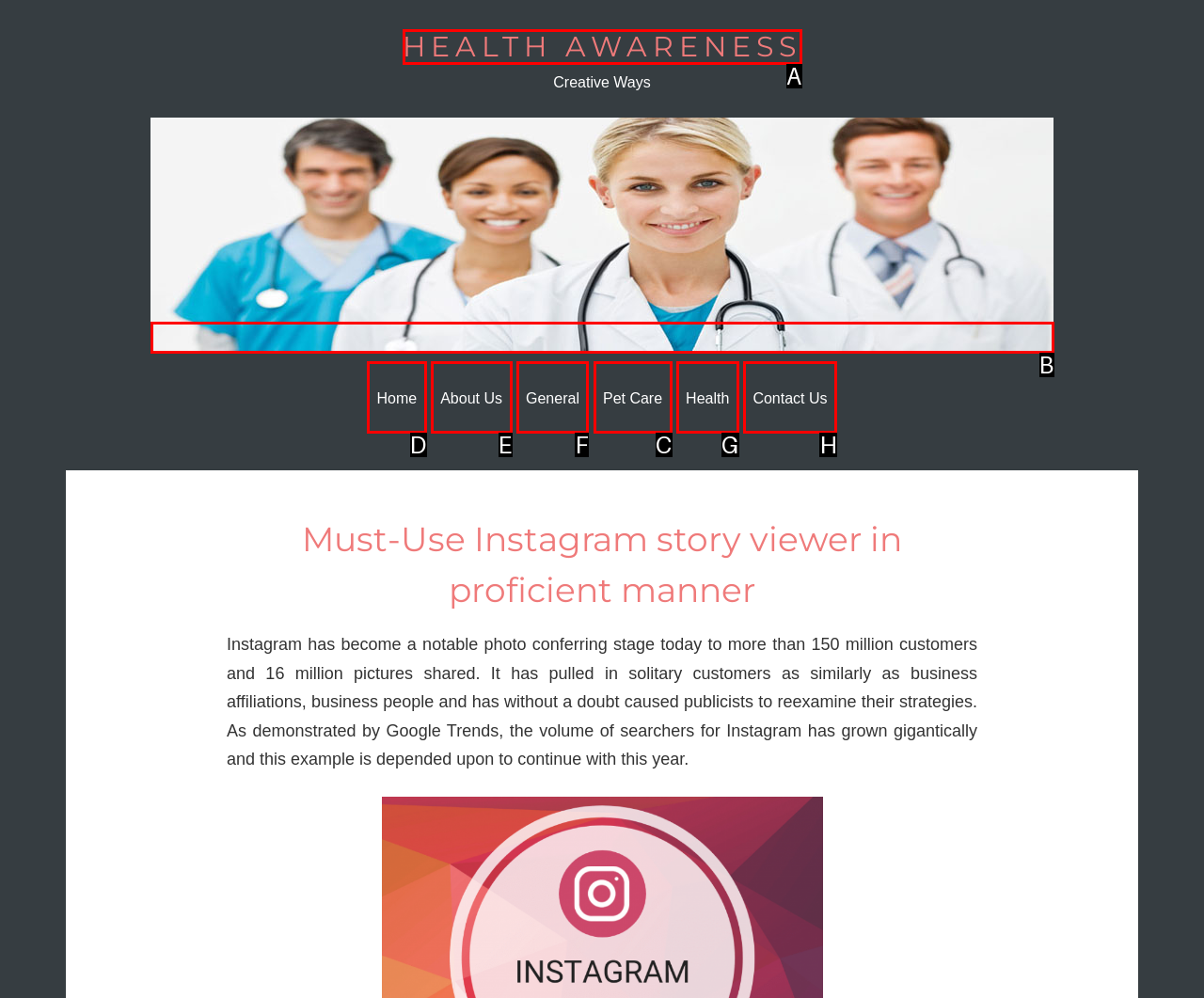Tell me which one HTML element I should click to complete the following task: visit 'Pet Care' page Answer with the option's letter from the given choices directly.

C